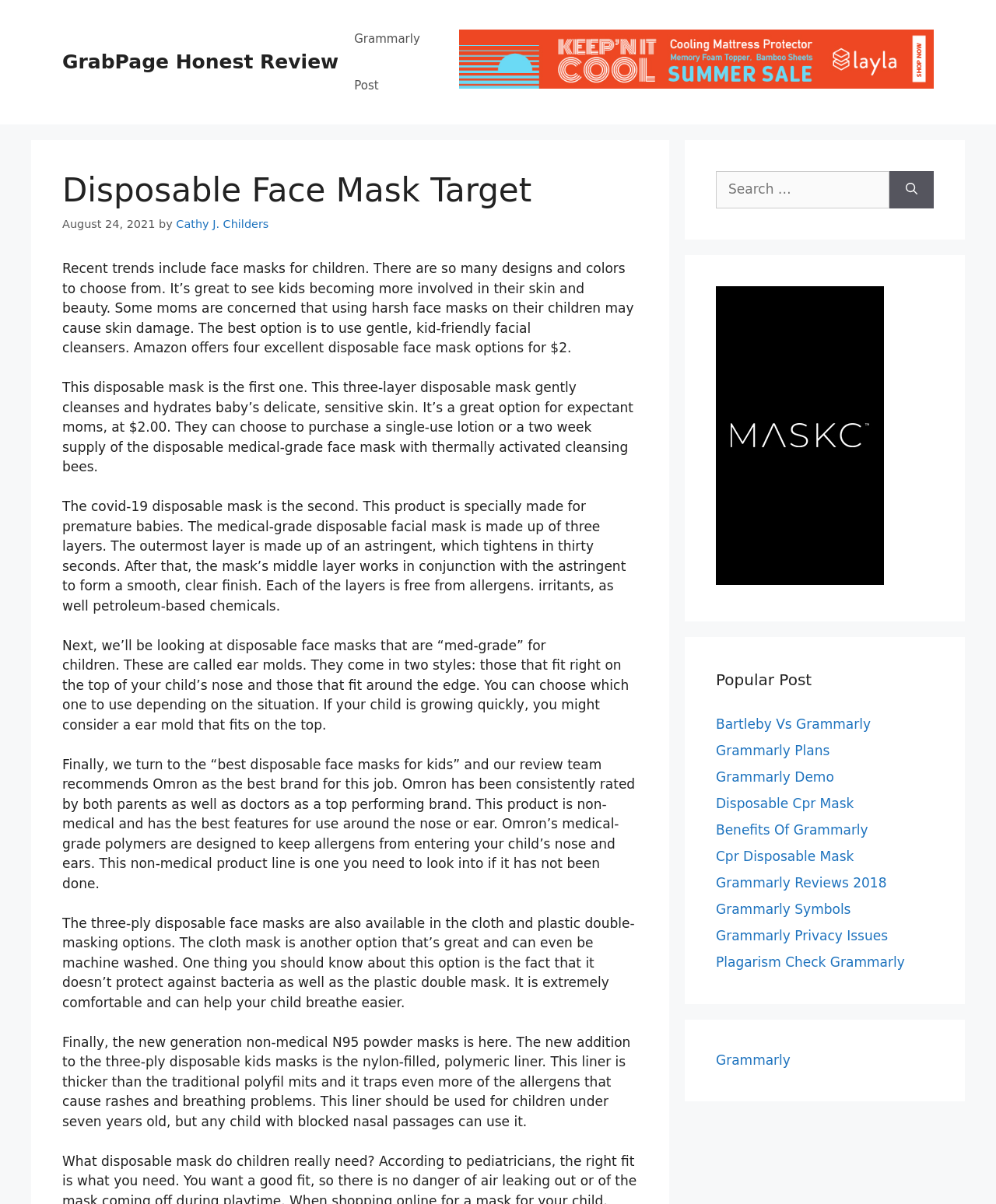Examine the image and give a thorough answer to the following question:
How many layers does the medical-grade disposable facial mask have?

The article states that the medical-grade disposable facial mask is made up of three layers, with the outermost layer being an astringent, the middle layer working in conjunction with the astringent, and the inner layer being free from allergens and irritants.